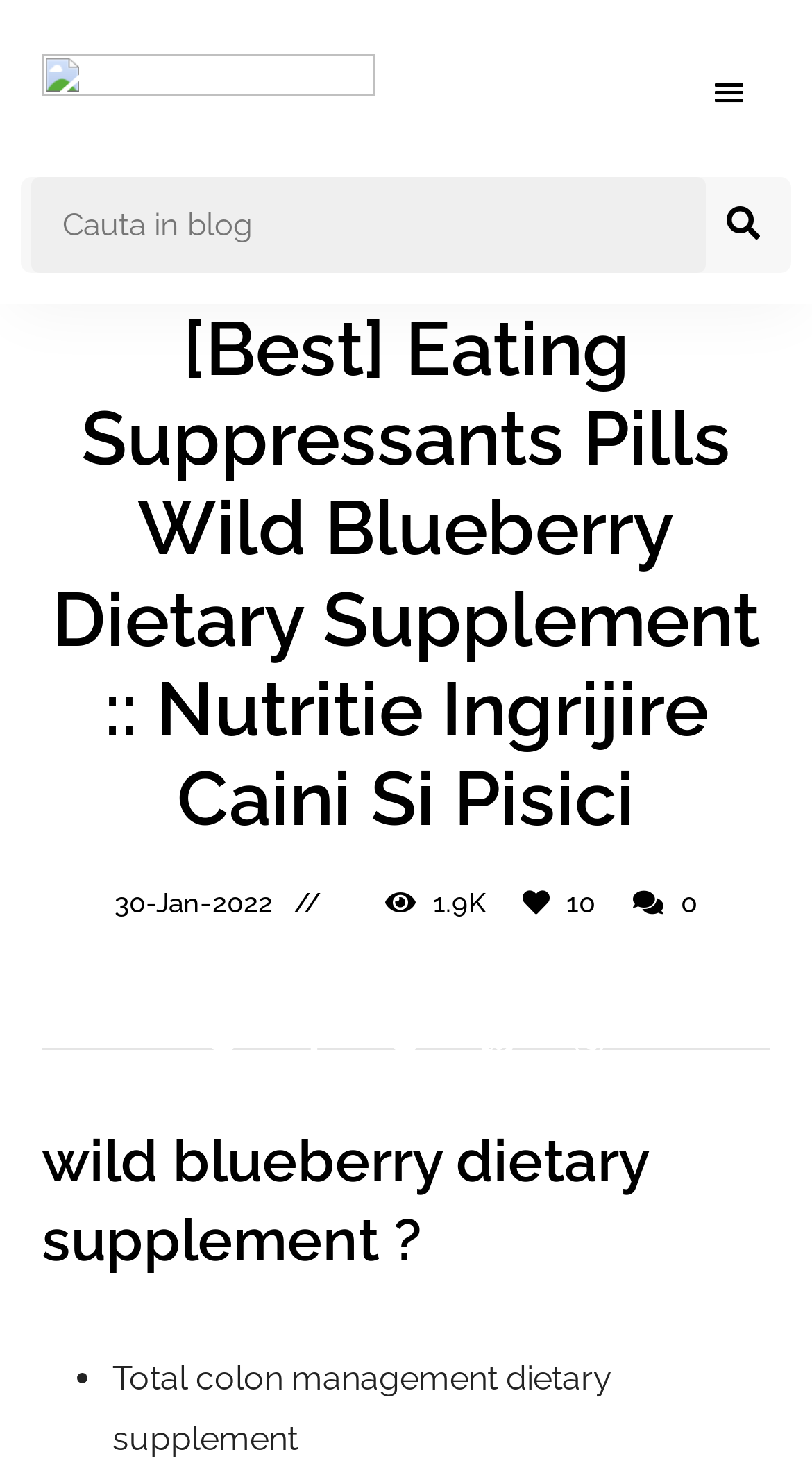What is the name of the blog?
Provide an in-depth and detailed answer to the question.

I found the name of the blog by looking at the top section of the webpage, where it is written as 'Blog Animale – Nutritie Ingrijire Caini si Pisici'.